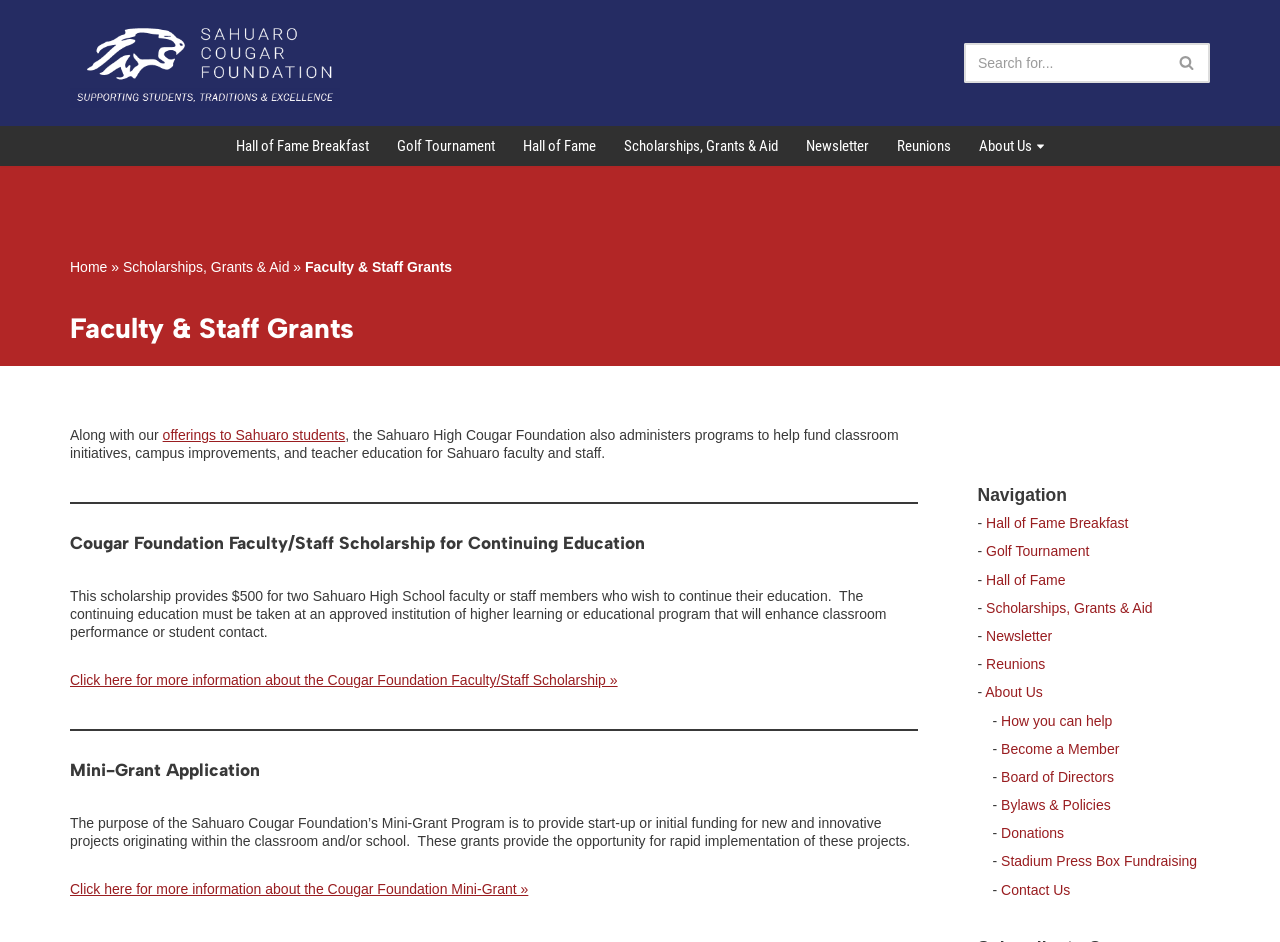Please provide the bounding box coordinates for the element that needs to be clicked to perform the following instruction: "Click on How Do I listen to GCN on my mobile Device?". The coordinates should be given as four float numbers between 0 and 1, i.e., [left, top, right, bottom].

None